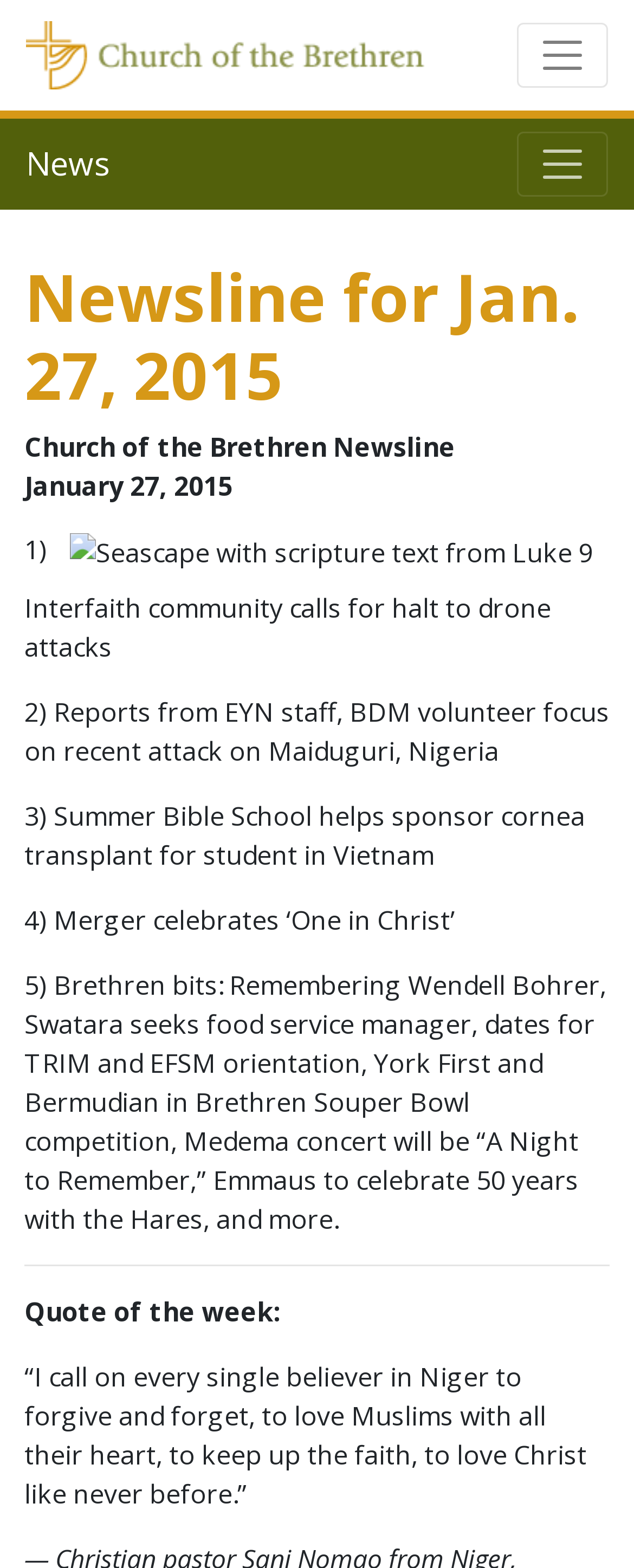Please give a concise answer to this question using a single word or phrase: 
How many news items are listed?

5